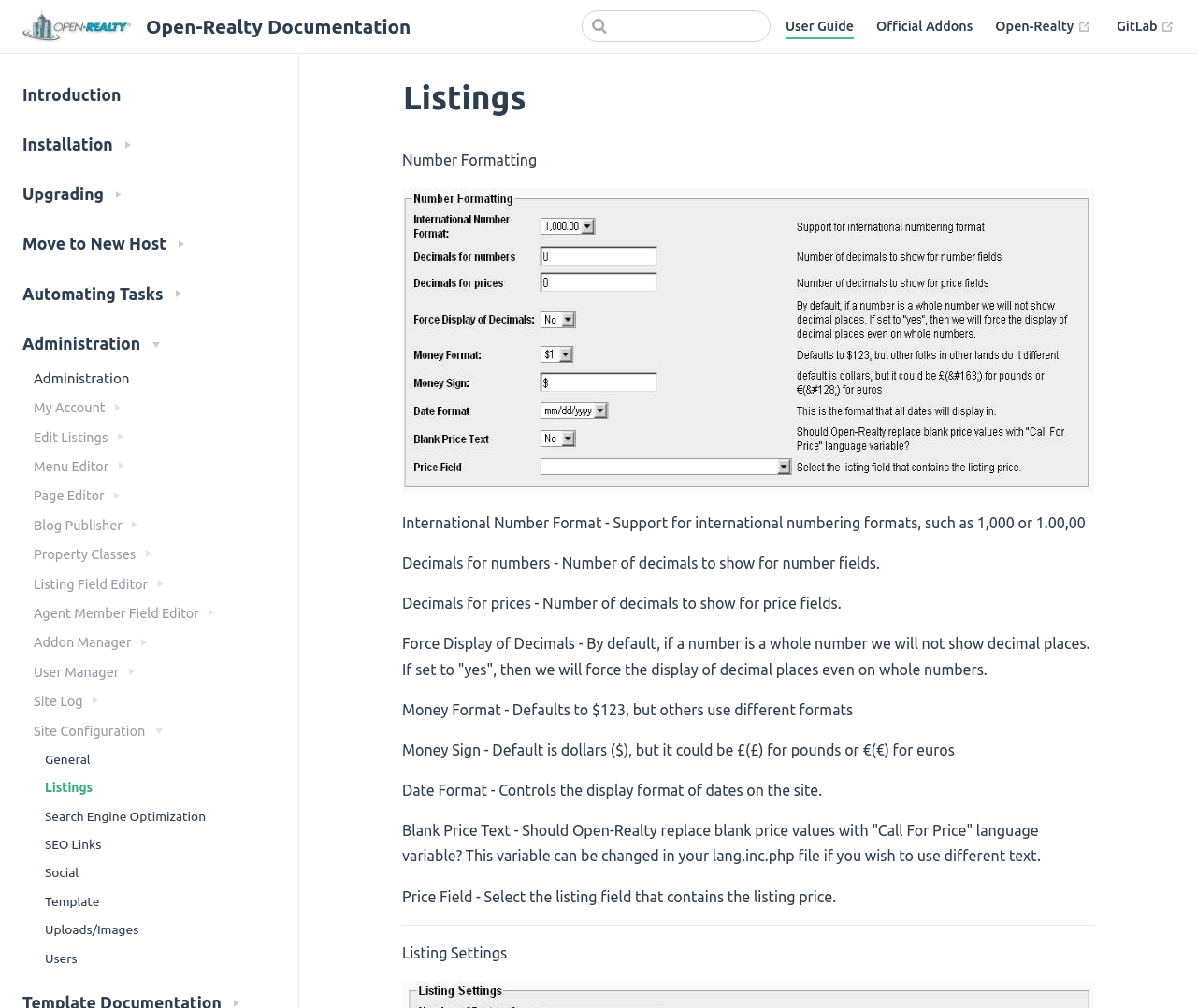How many links are there in the top navigation bar?
Look at the screenshot and respond with one word or a short phrase.

5